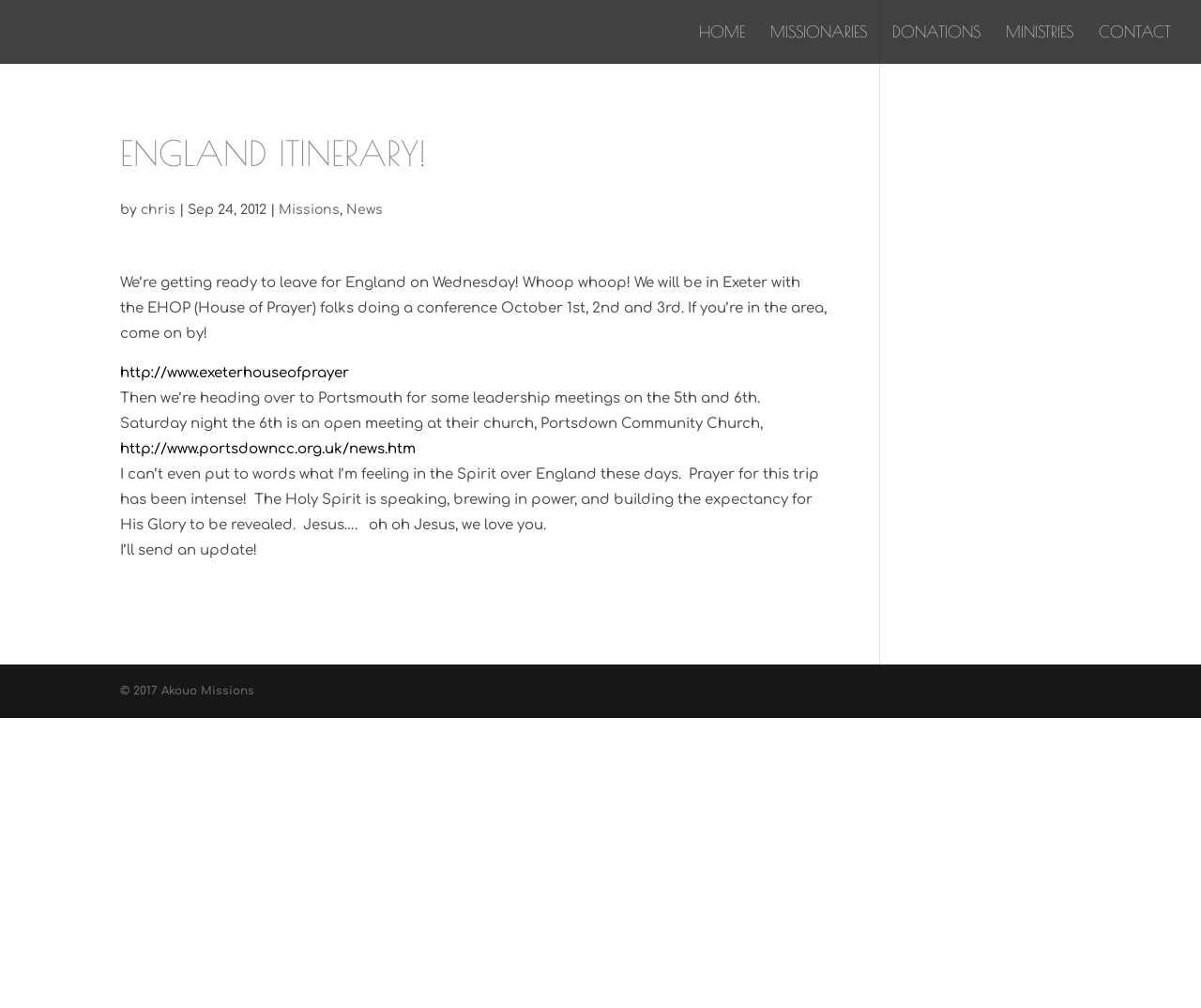What is the date of the open meeting in Portsmouth?
Provide a short answer using one word or a brief phrase based on the image.

October 6th